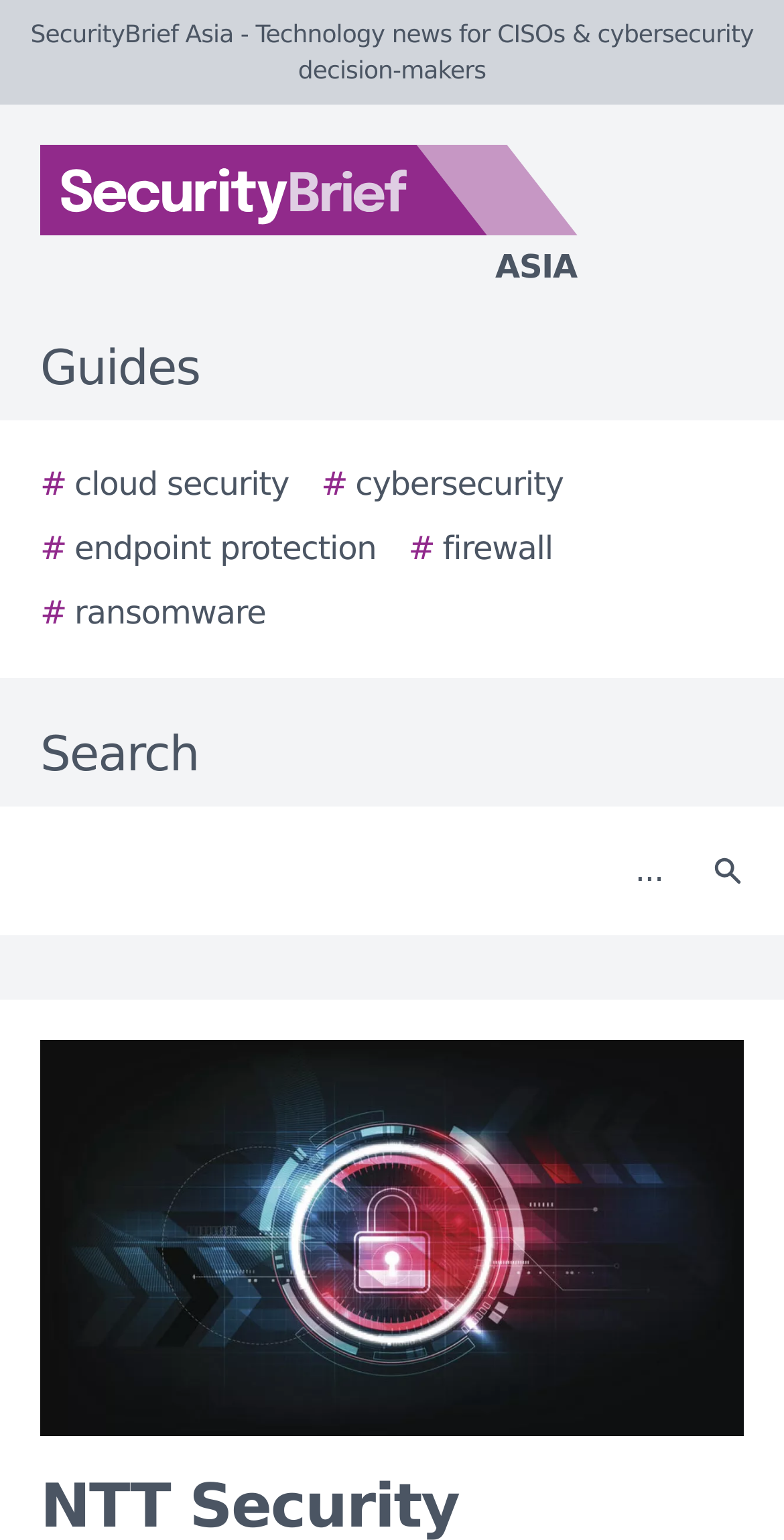How many links are there under the 'Guides' section?
Please give a detailed and elaborate answer to the question.

I counted the number of link elements under the 'Guides' section, which are '# cloud security', '# cybersecurity', '# endpoint protection', '# firewall', and '# ransomware', totaling 5 links.